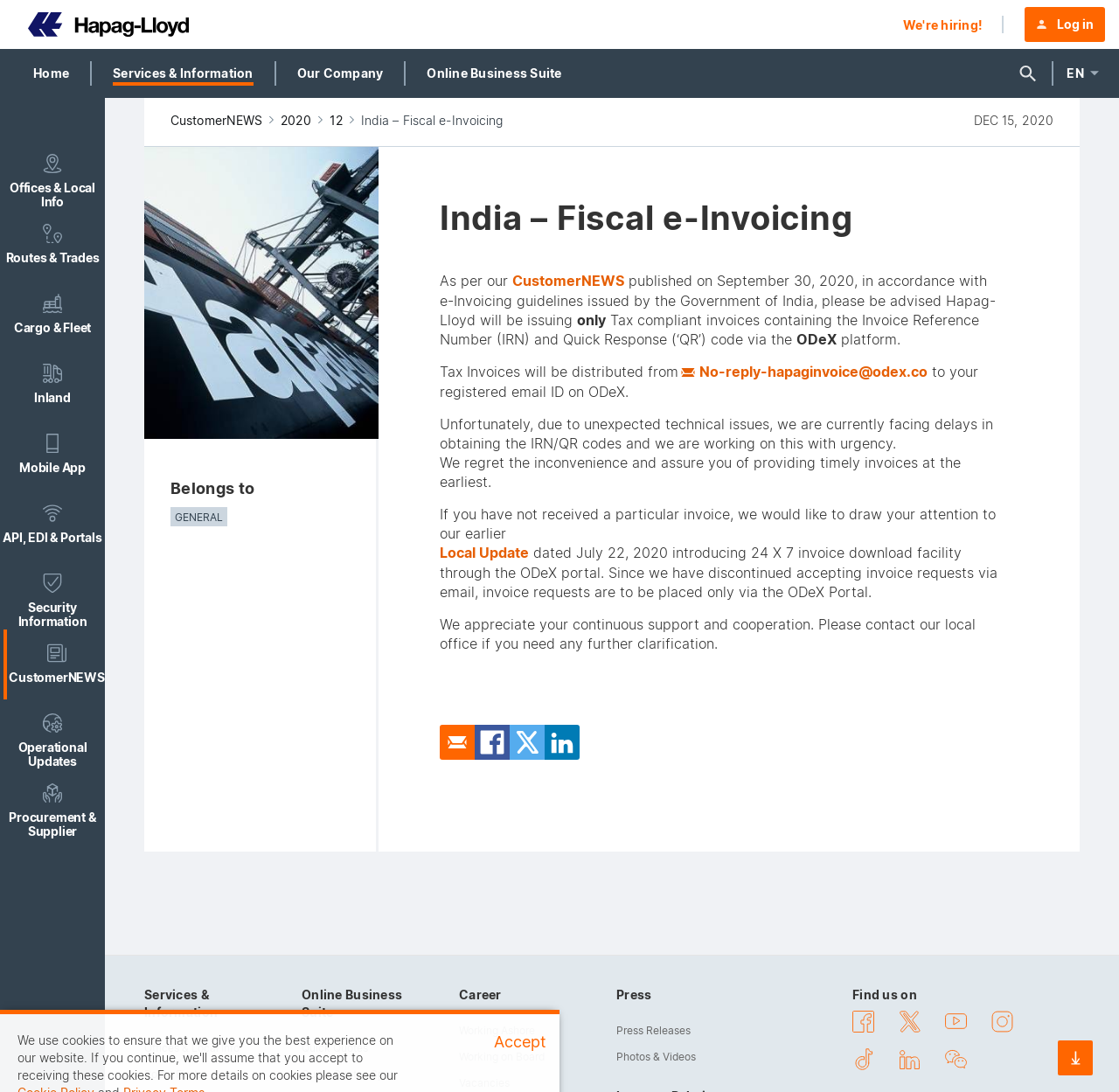Highlight the bounding box of the UI element that corresponds to this description: "parent_node: We're hiring! aria-label="Homepage"".

[0.0, 0.0, 0.169, 0.045]